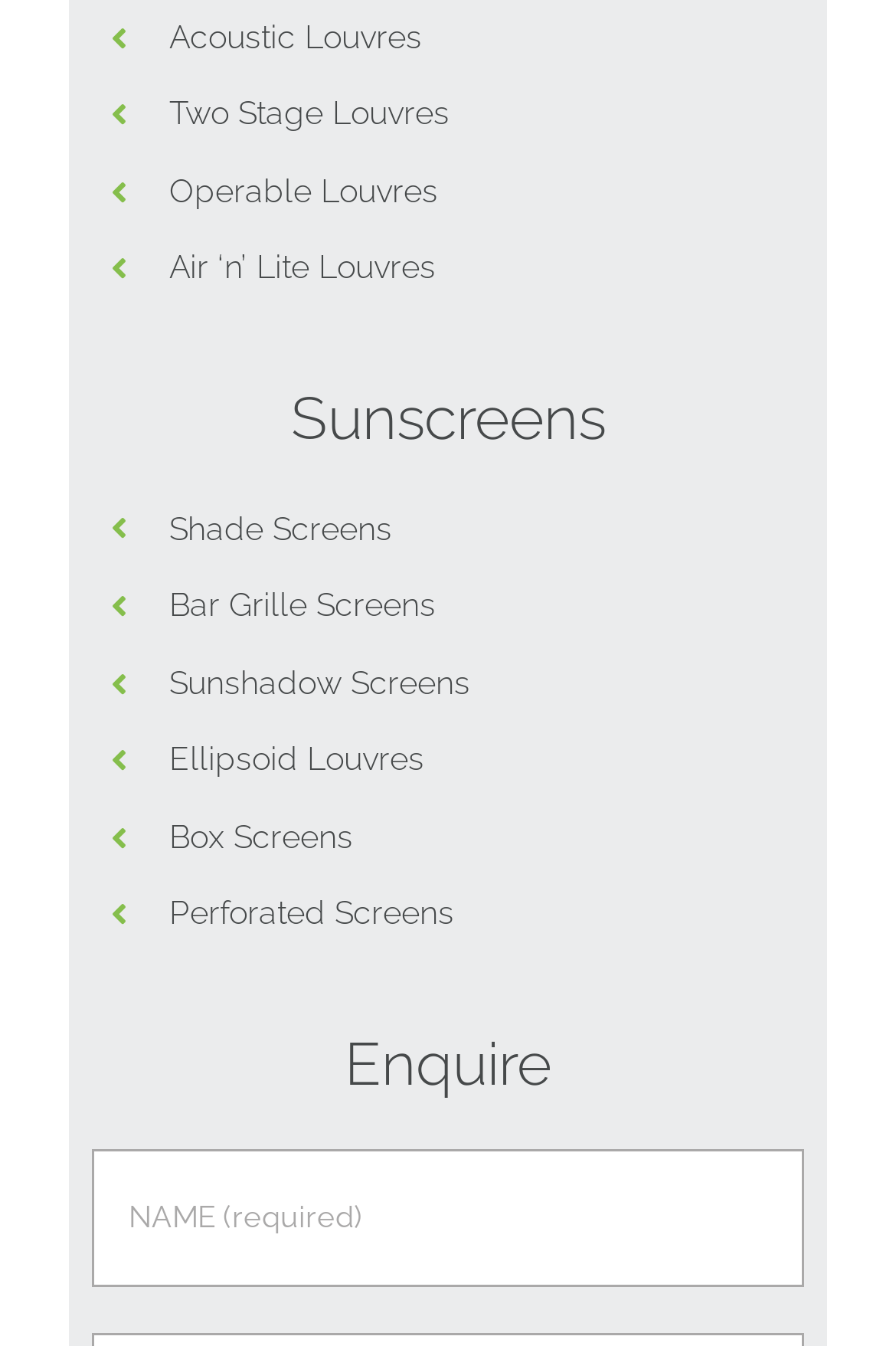Identify the bounding box coordinates of the clickable region to carry out the given instruction: "Check Enquire".

[0.385, 0.763, 0.615, 0.819]